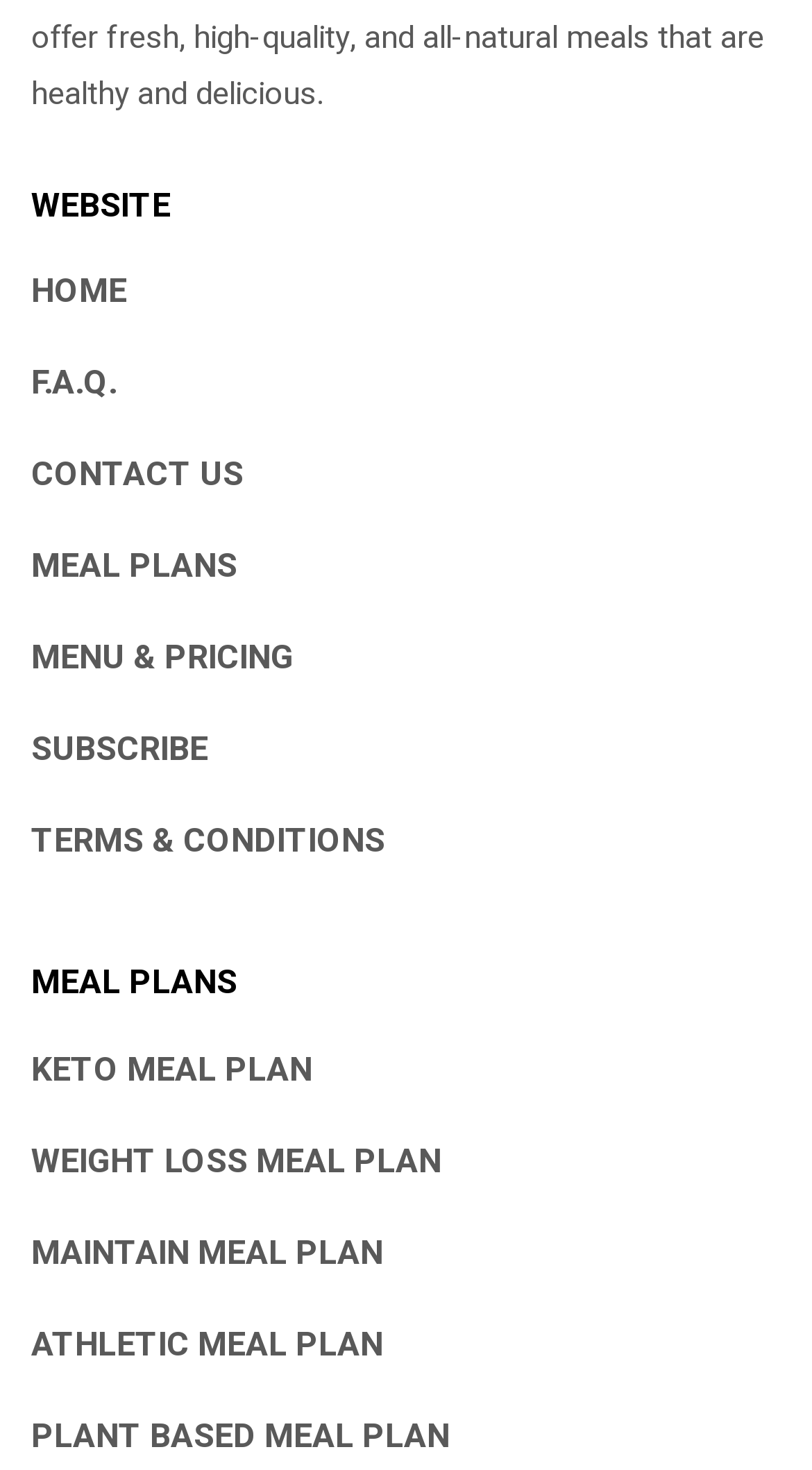Please mark the bounding box coordinates of the area that should be clicked to carry out the instruction: "subscribe to the service".

[0.038, 0.493, 0.256, 0.527]